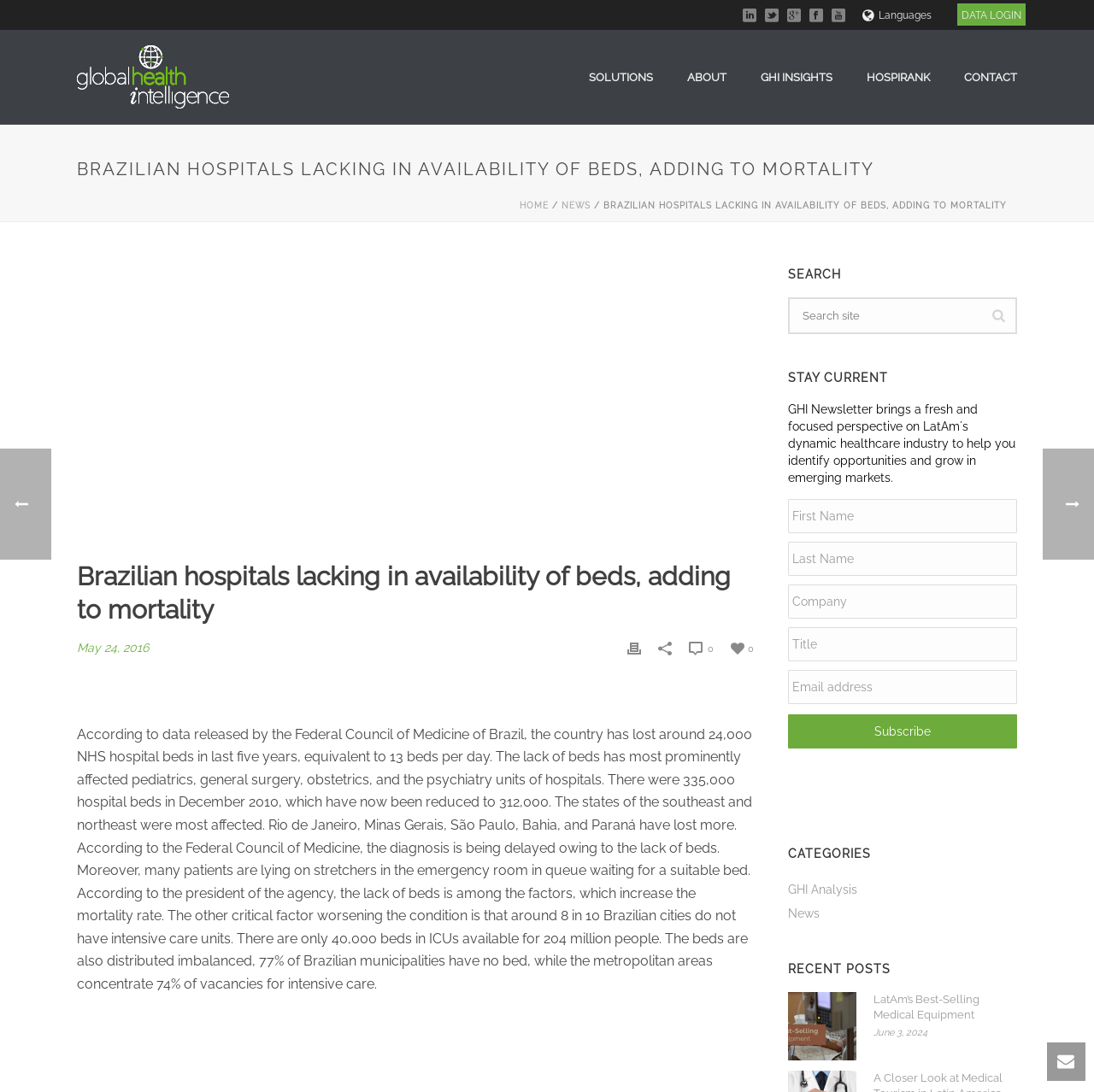Please mark the bounding box coordinates of the area that should be clicked to carry out the instruction: "Search for a term in the search box".

[0.72, 0.272, 0.93, 0.306]